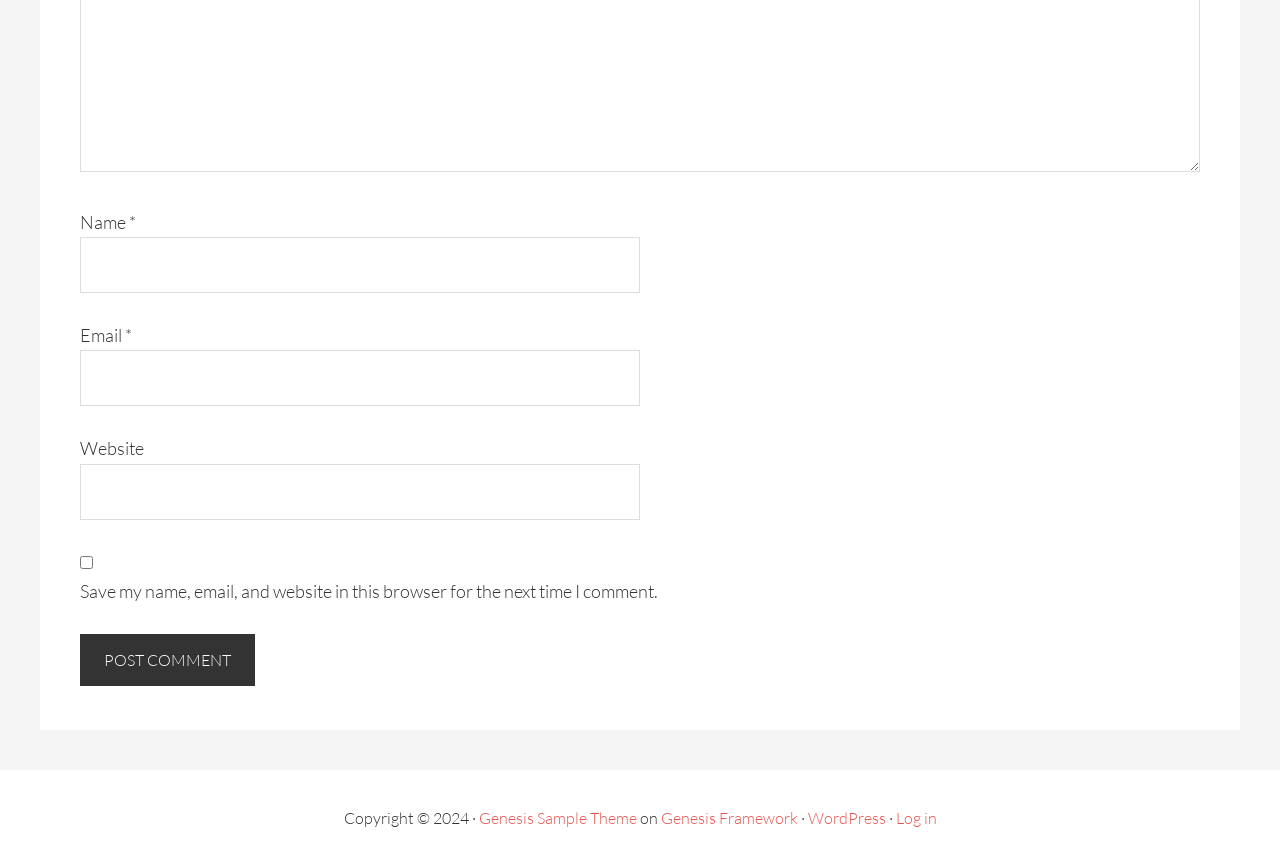What is the purpose of the checkbox?
Using the visual information from the image, give a one-word or short-phrase answer.

Save comment info